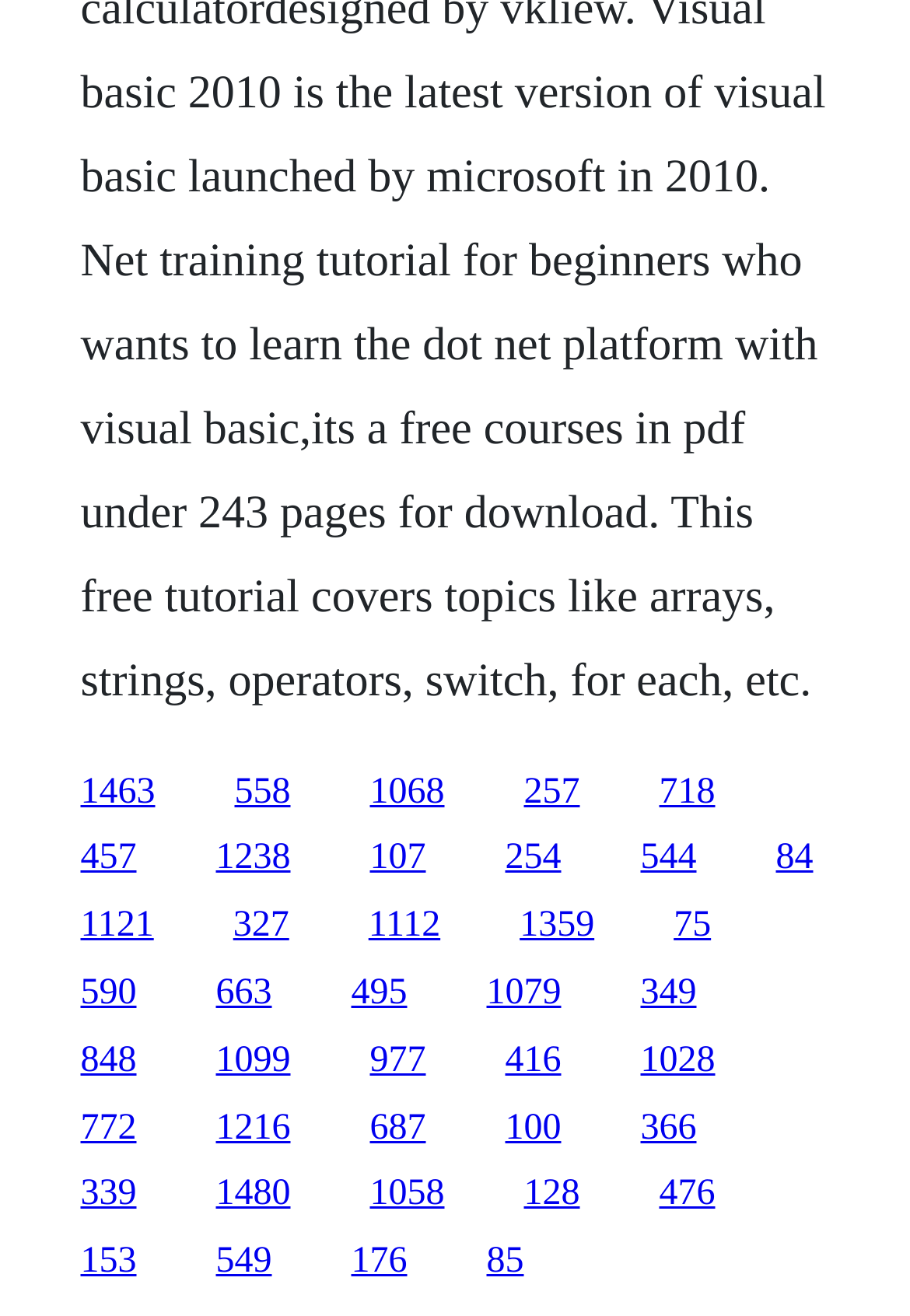Review the image closely and give a comprehensive answer to the question: How many links have a width greater than 0.1?

By calculating the width of each link's bounding box (x2 - x1), I found that 20 links have a width greater than 0.1, indicating they occupy a significant horizontal space on the webpage.